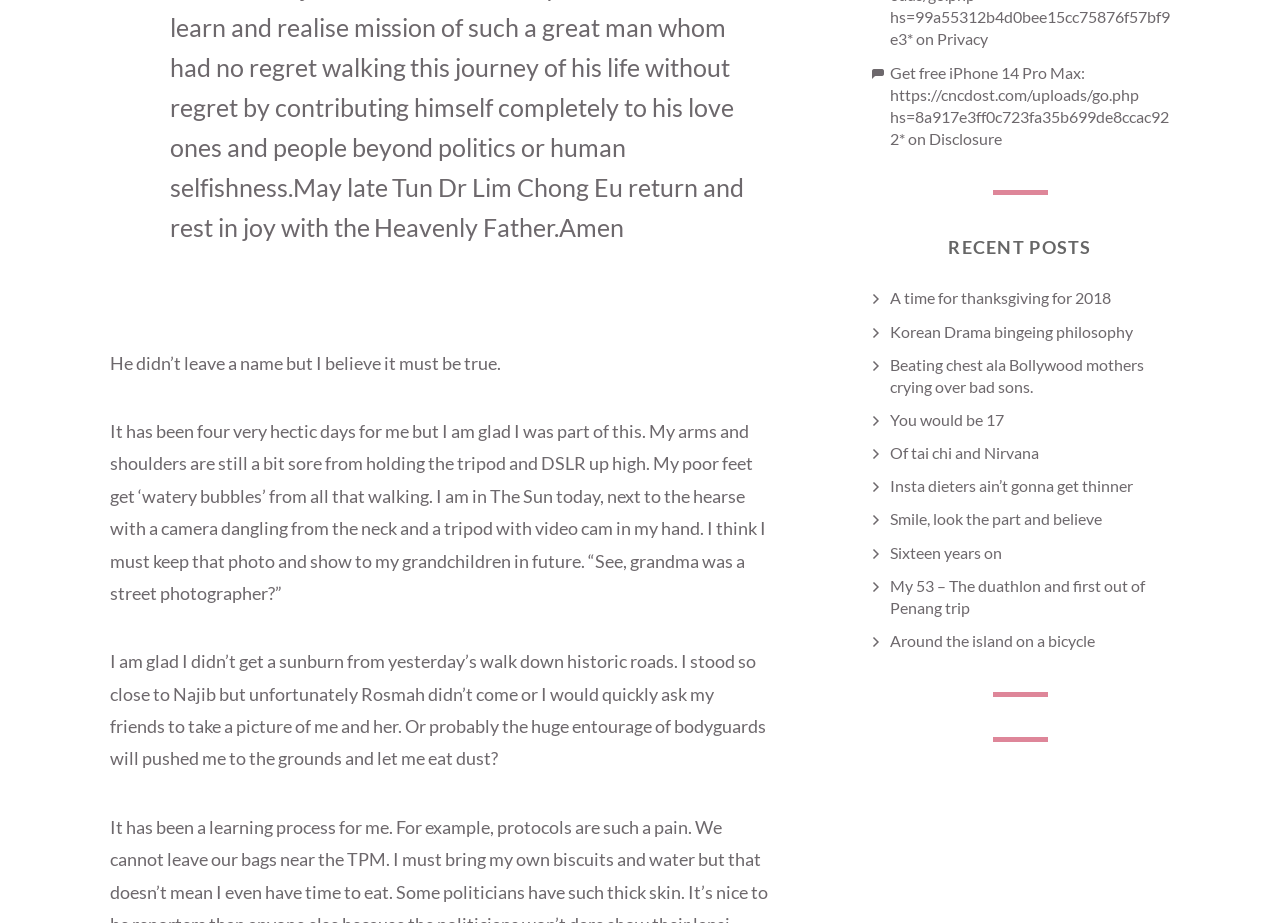Can you identify the bounding box coordinates of the clickable region needed to carry out this instruction: 'Visit 'Disclosure''? The coordinates should be four float numbers within the range of 0 to 1, stated as [left, top, right, bottom].

[0.726, 0.139, 0.783, 0.16]